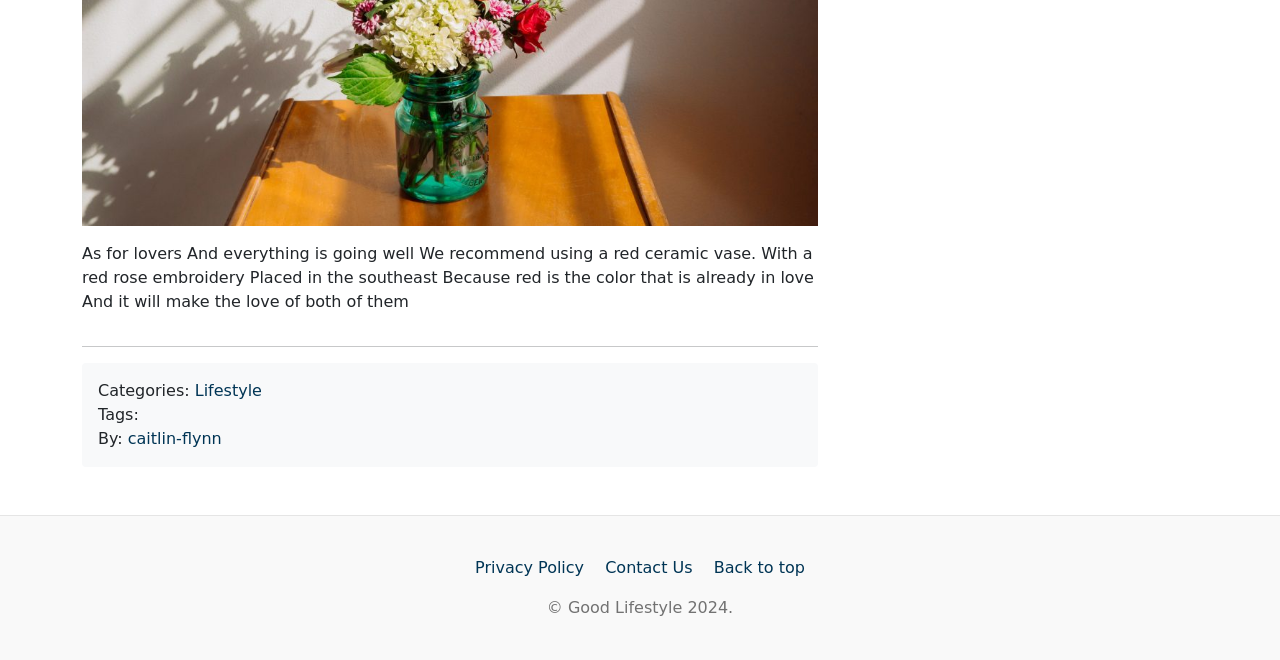Determine the bounding box for the described UI element: "Contact Us".

[0.473, 0.846, 0.541, 0.874]